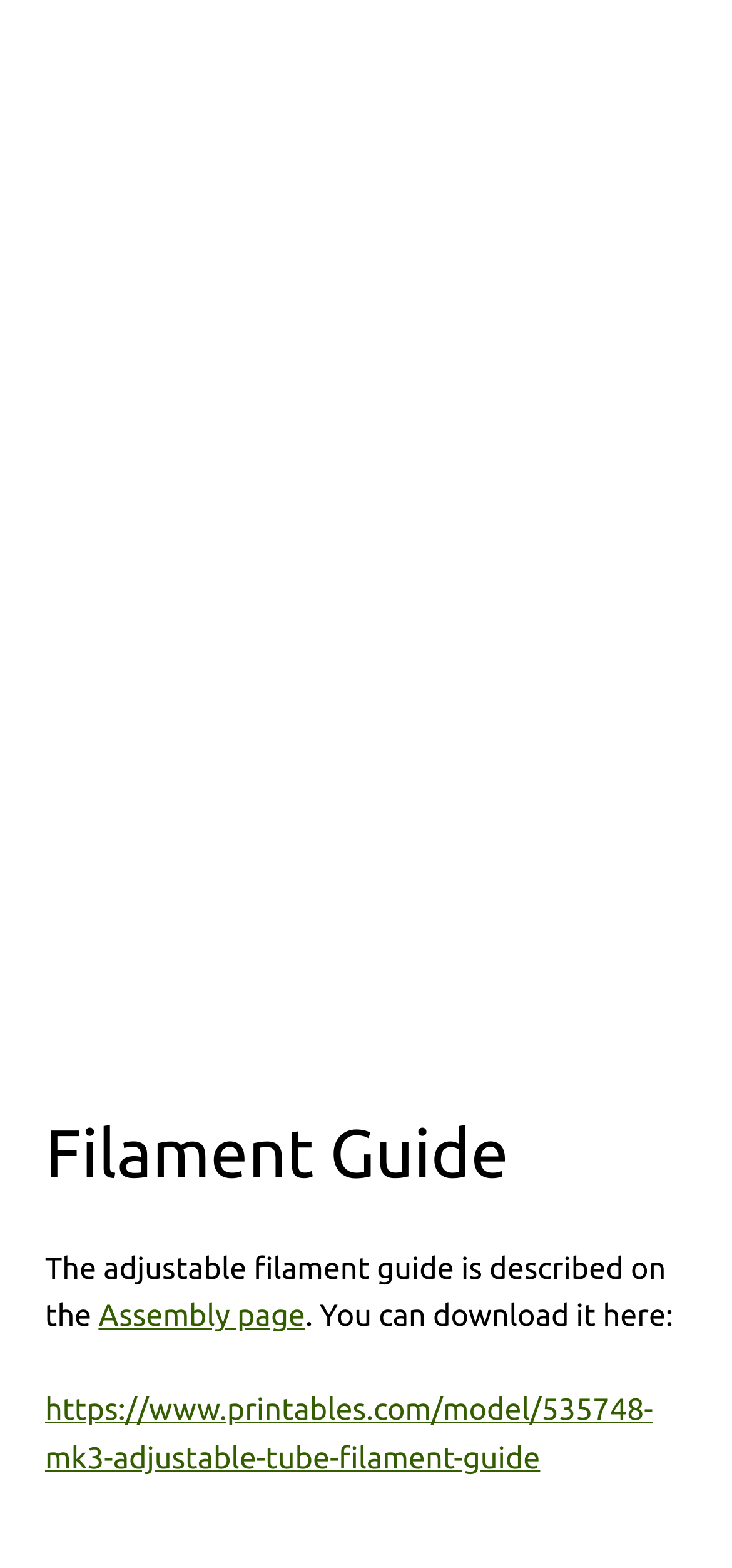Calculate the bounding box coordinates of the UI element given the description: "Assembly page".

[0.135, 0.829, 0.417, 0.851]